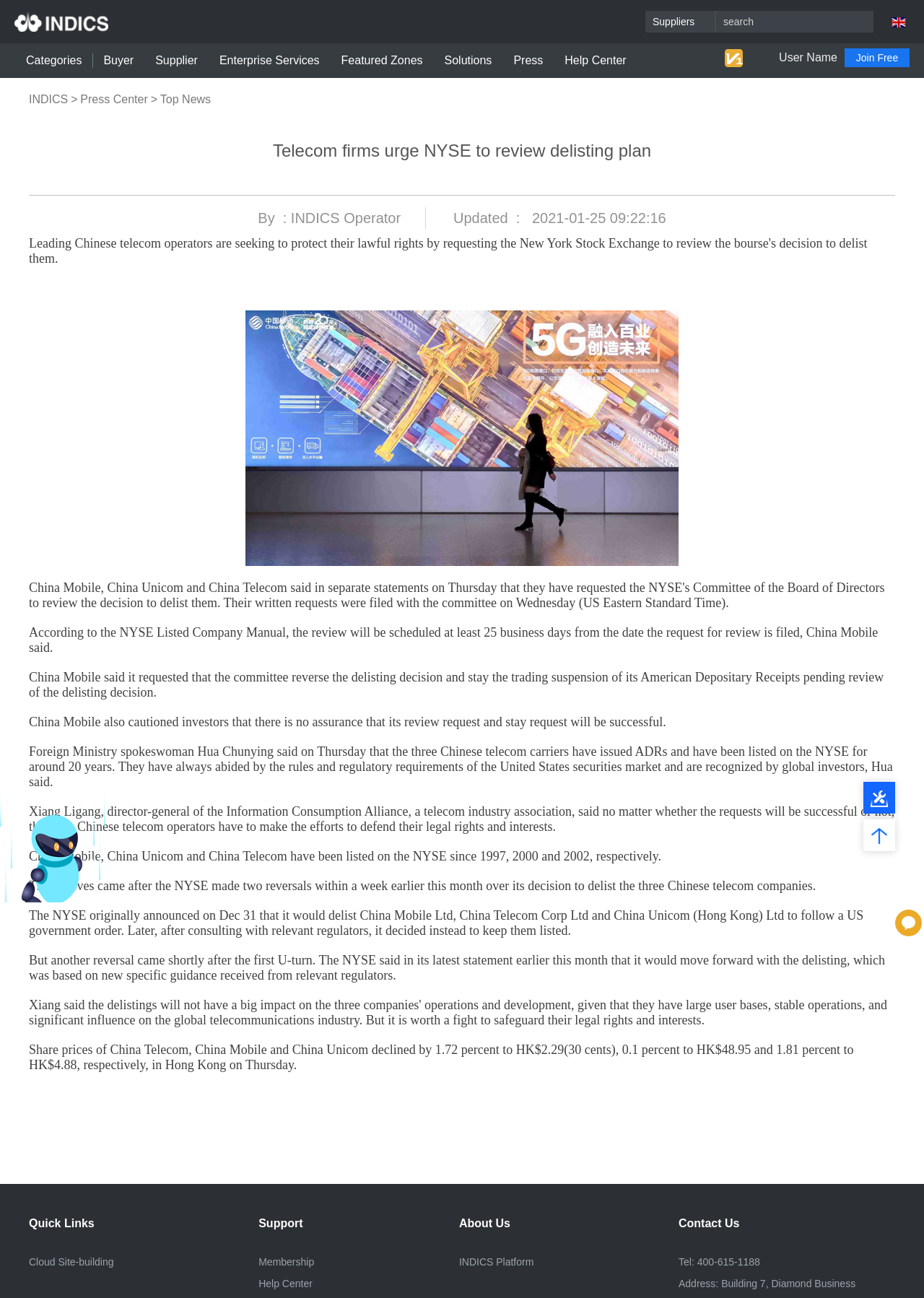What is the name of the company that requested a review of the delisting decision?
Please ensure your answer to the question is detailed and covers all necessary aspects.

The article mentions that 'China Mobile said it requested that the committee reverse the delisting decision and stay the trading suspension of its American Depositary Receipts pending review of the delisting decision.' This indicates that China Mobile is the company that requested the review.